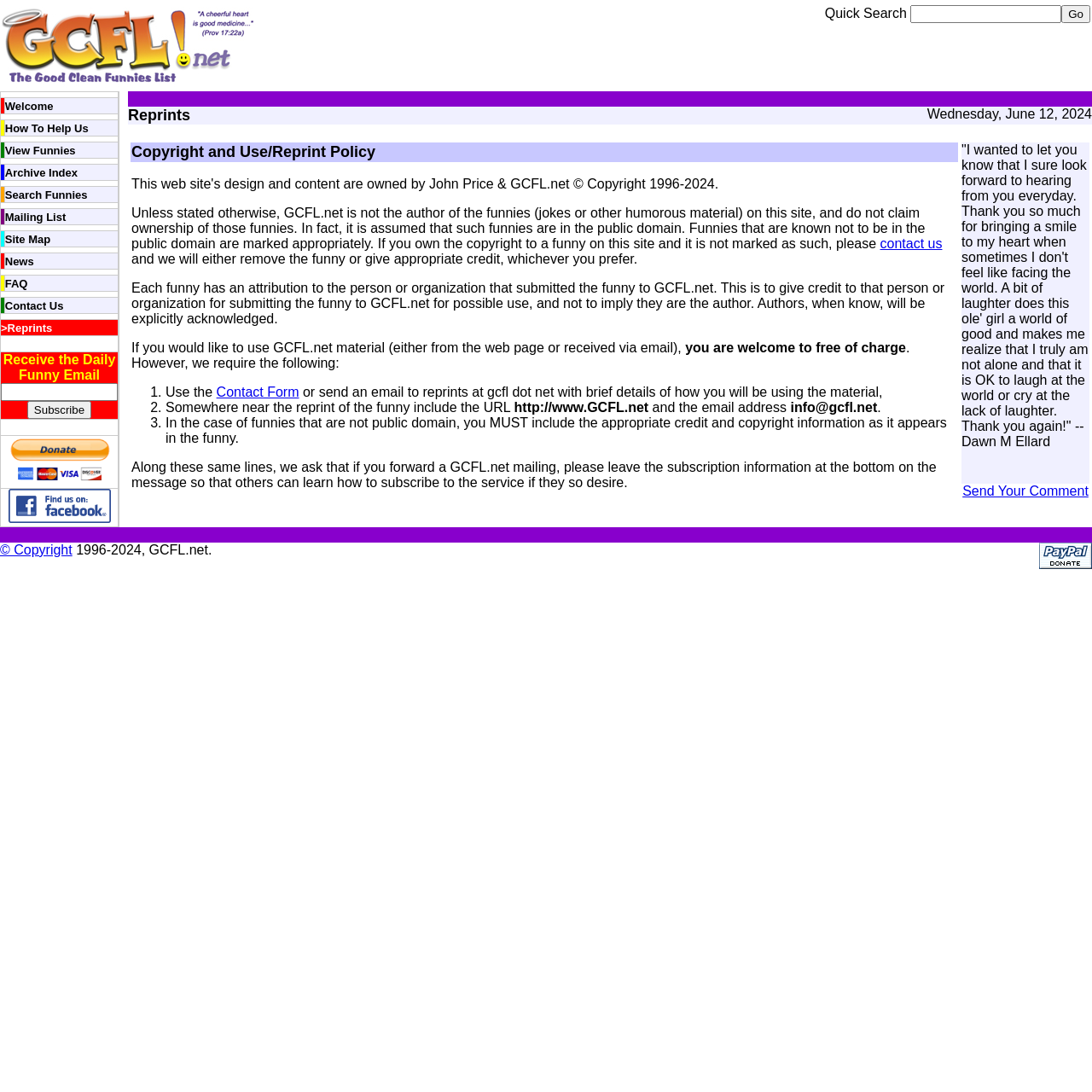Please give a concise answer to this question using a single word or phrase: 
What is the name of the website?

GCFL.net